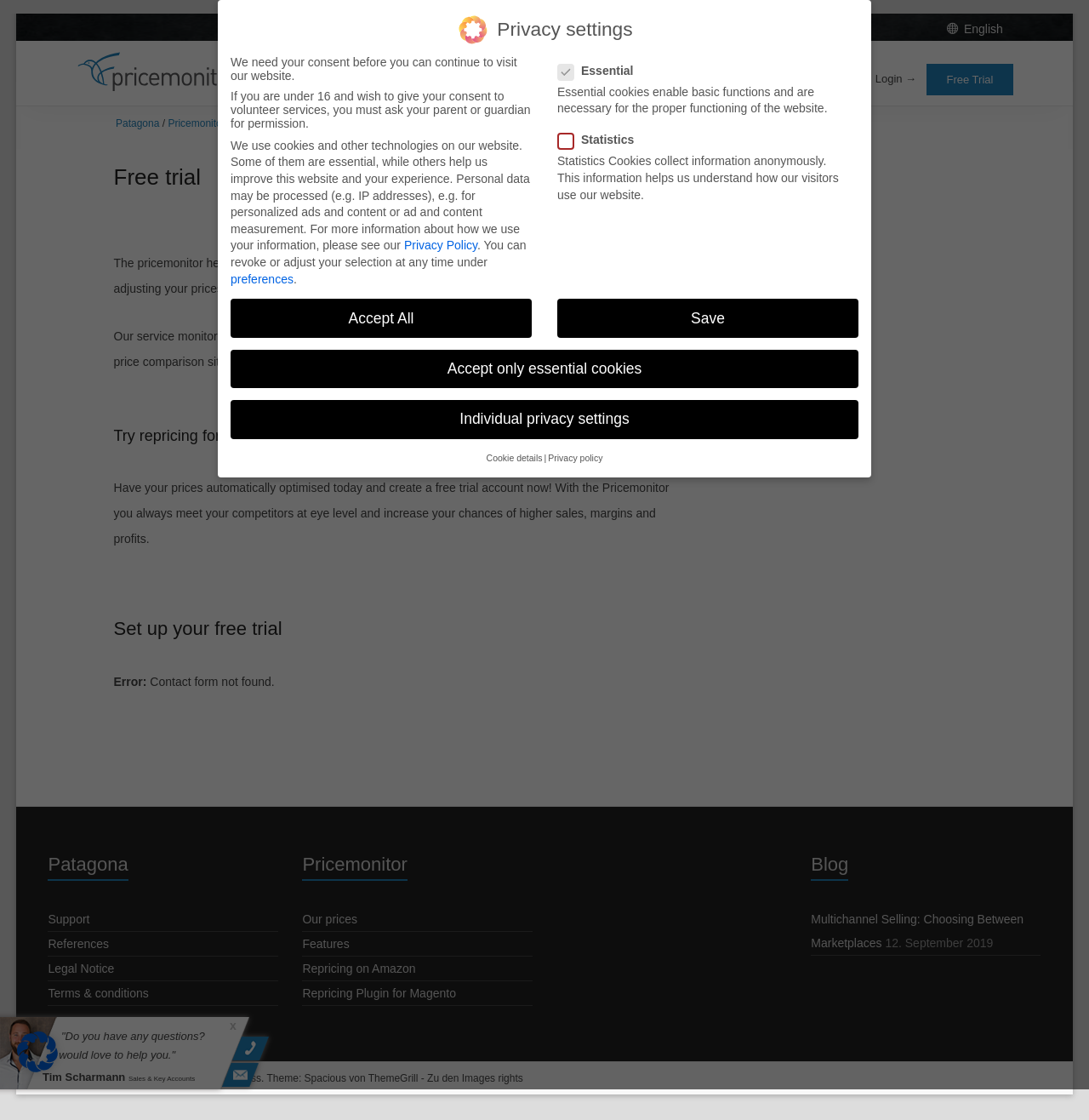Identify the bounding box for the UI element specified in this description: "Accept All". The coordinates must be four float numbers between 0 and 1, formatted as [left, top, right, bottom].

[0.212, 0.58, 0.293, 0.611]